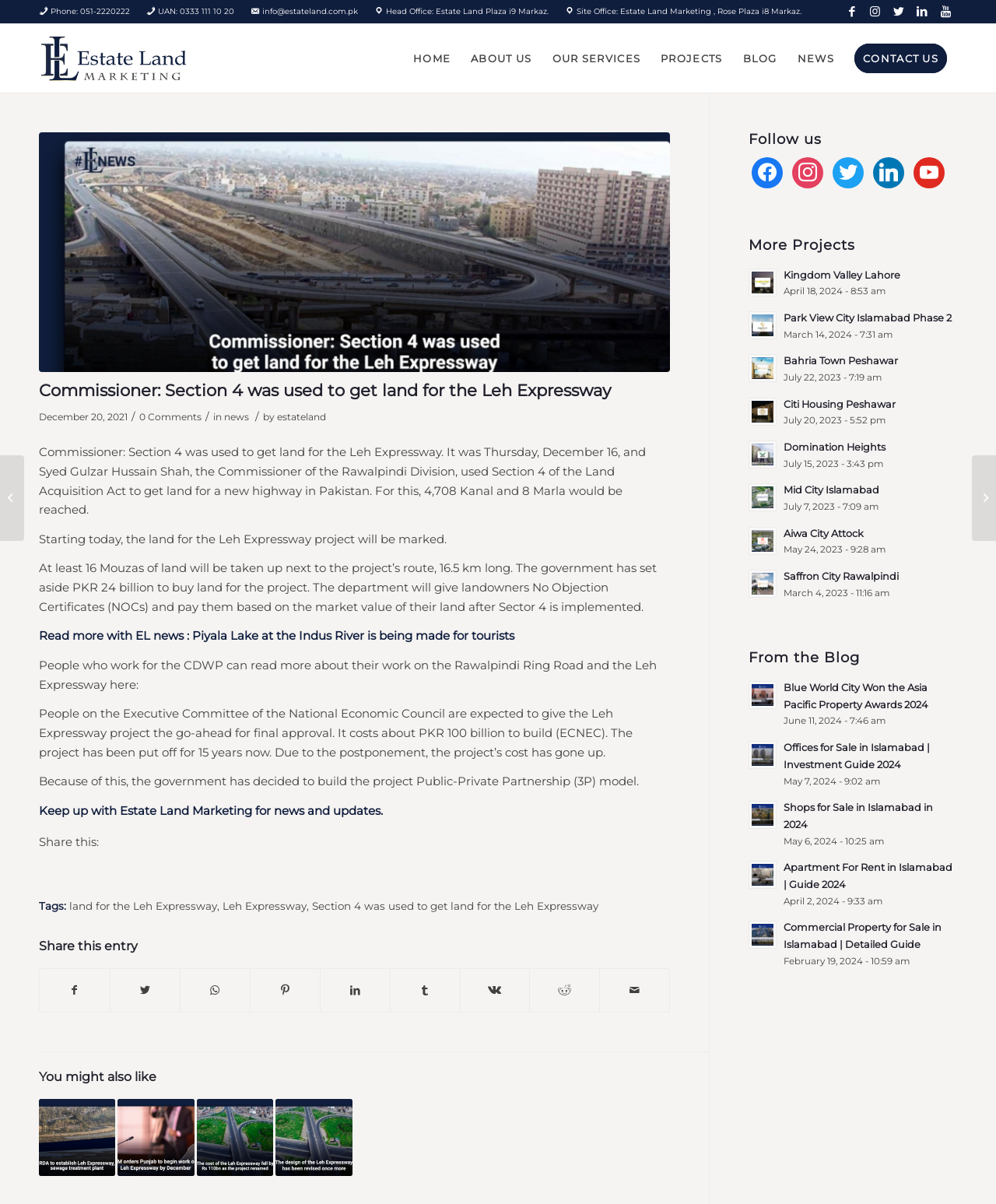What is the estimated cost of the Leh Expressway project?
Answer with a single word or phrase, using the screenshot for reference.

PKR 100 billion